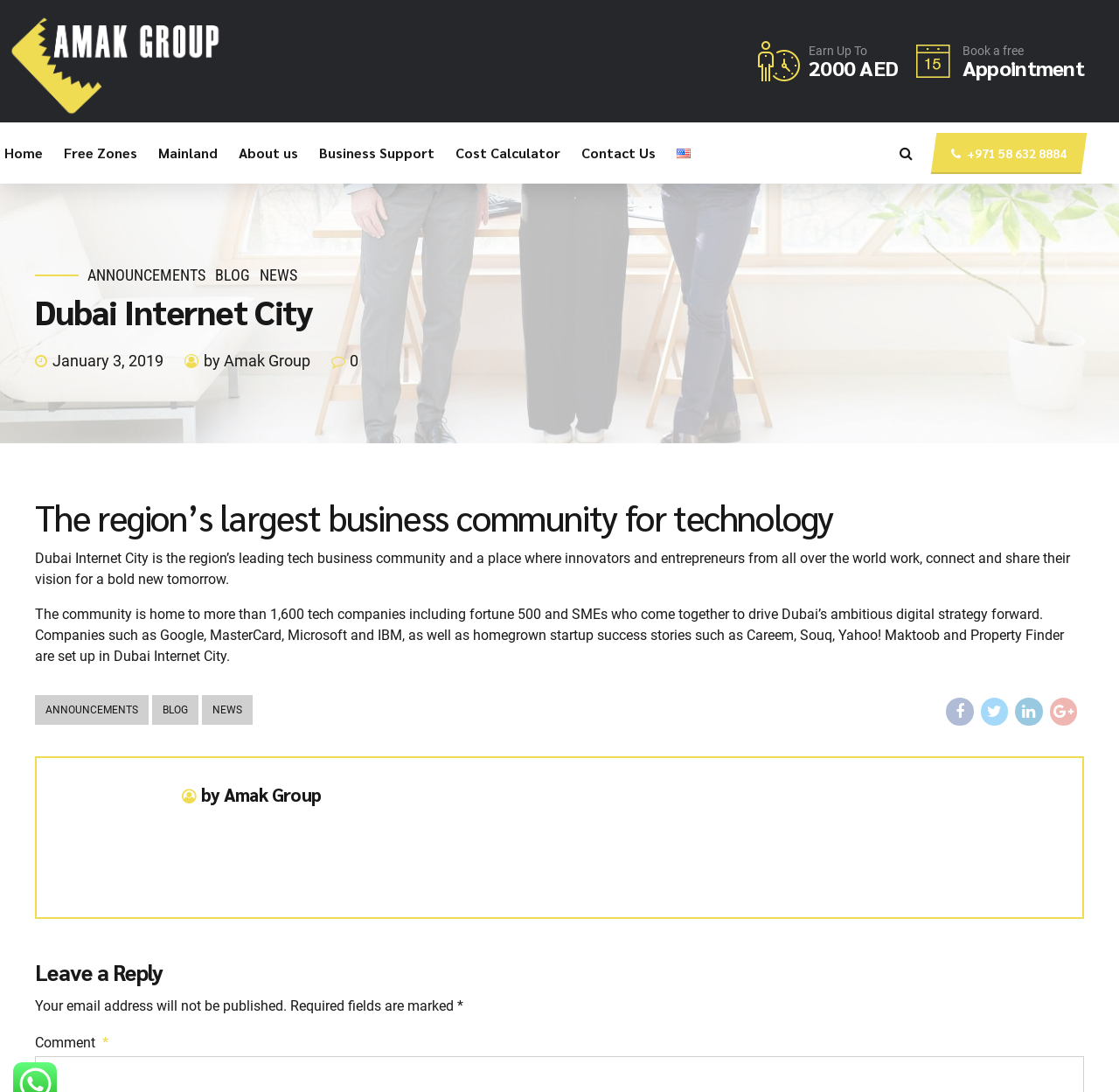Determine the bounding box coordinates of the clickable element to complete this instruction: "Book a free appointment". Provide the coordinates in the format of four float numbers between 0 and 1, [left, top, right, bottom].

[0.815, 0.036, 0.969, 0.076]